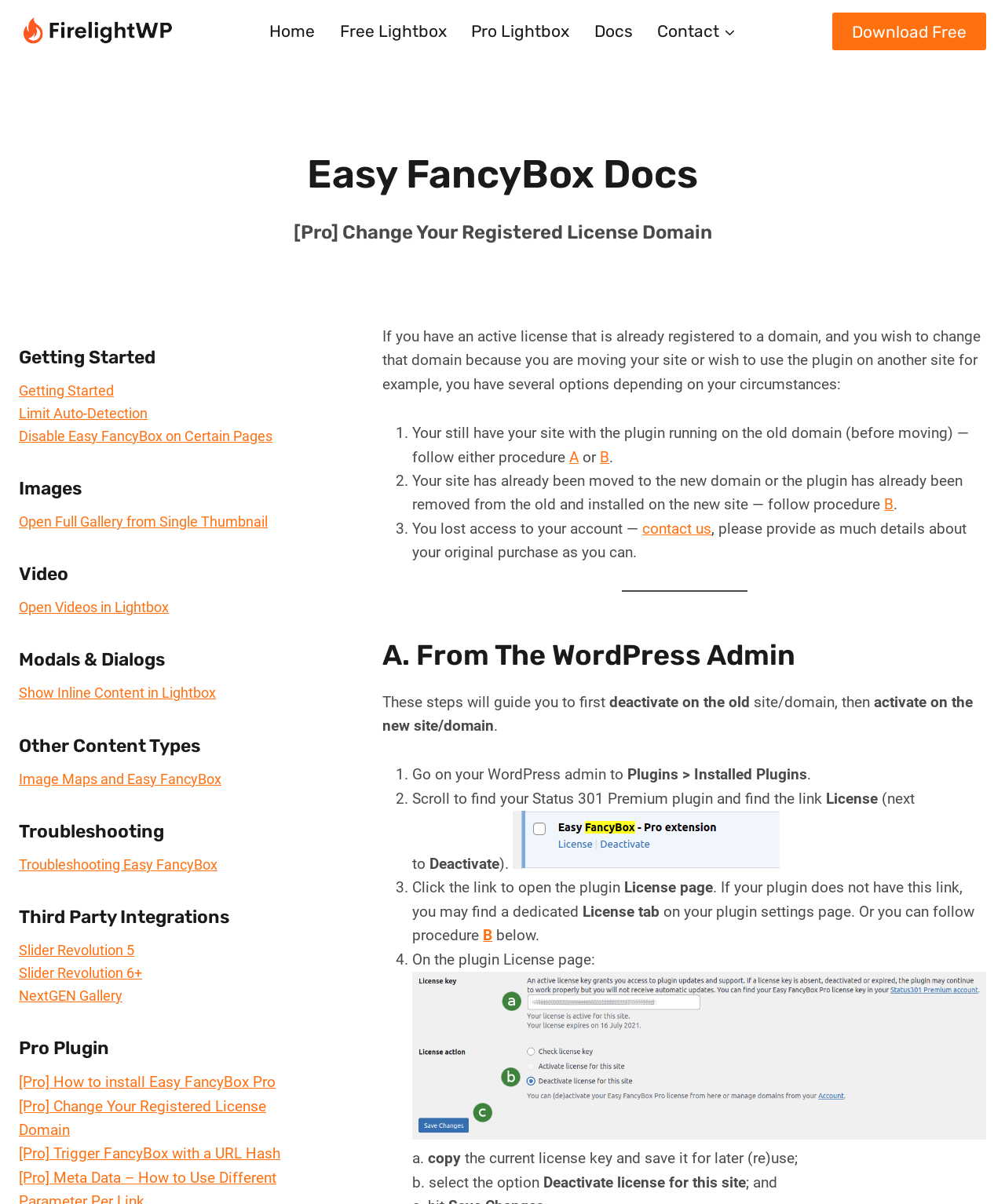Given the element description: "Open Videos in Lightbox", predict the bounding box coordinates of the UI element it refers to, using four float numbers between 0 and 1, i.e., [left, top, right, bottom].

[0.019, 0.498, 0.168, 0.511]